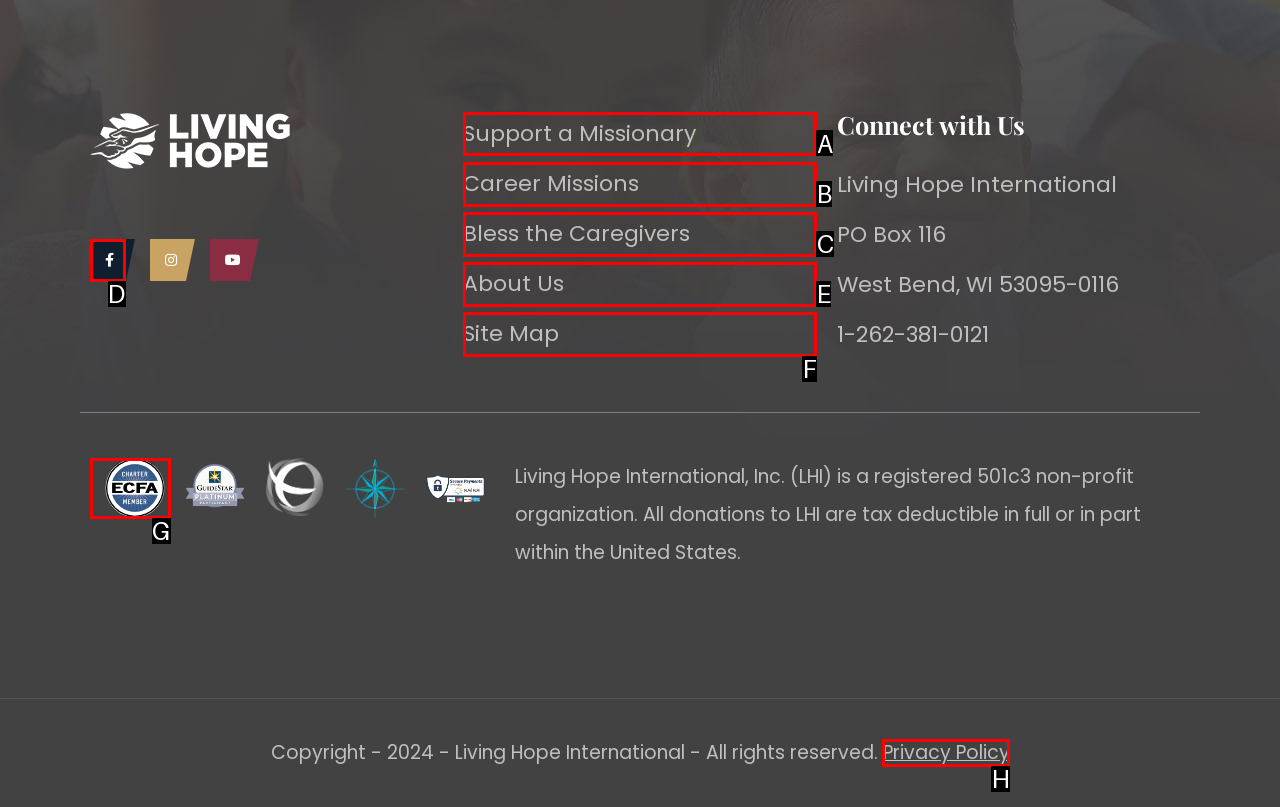Identify the correct HTML element to click for the task: Click on Support a Missionary. Provide the letter of your choice.

A